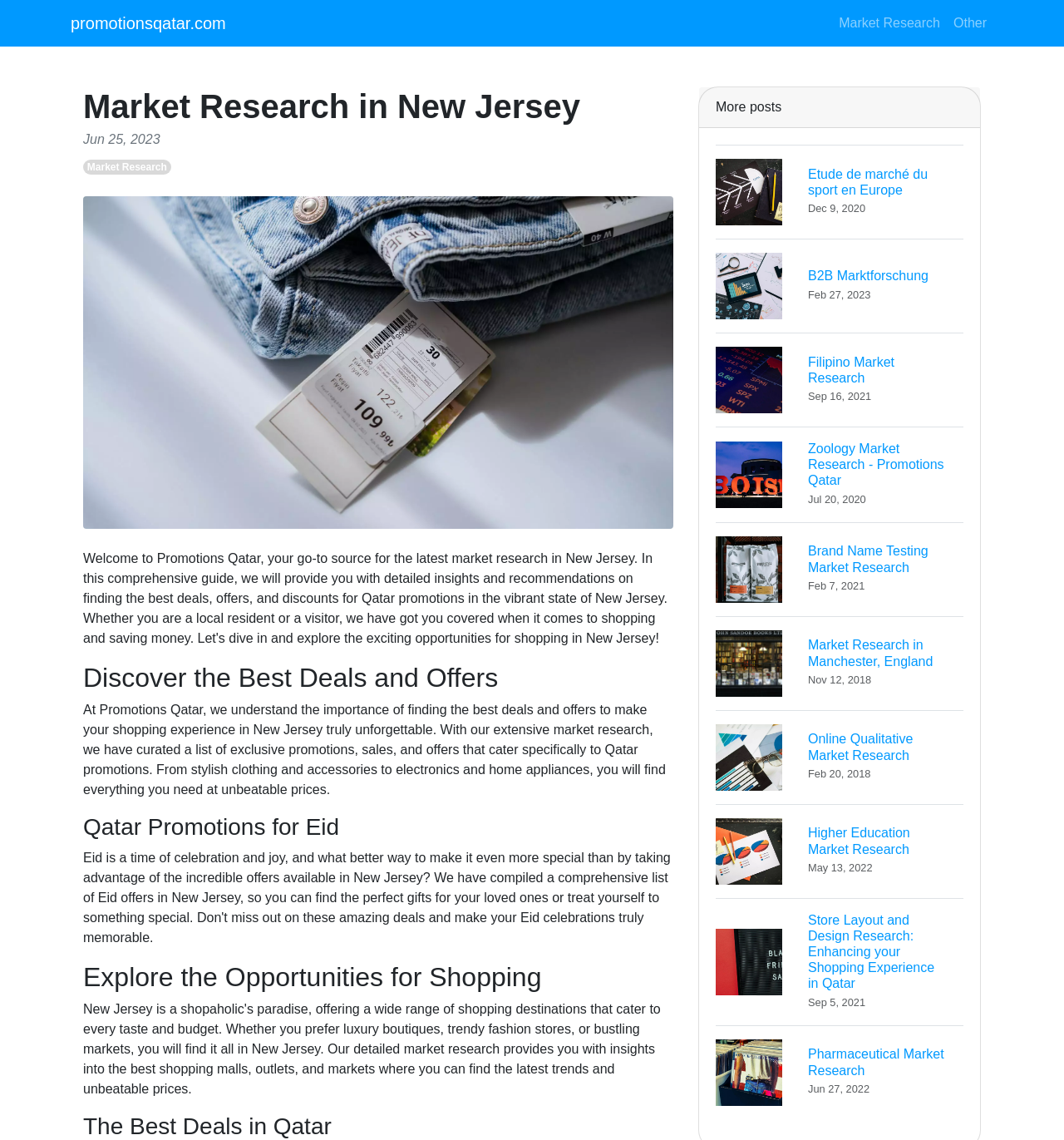What is the purpose of Promotions Qatar?
Using the image, answer in one word or phrase.

To provide deals and offers